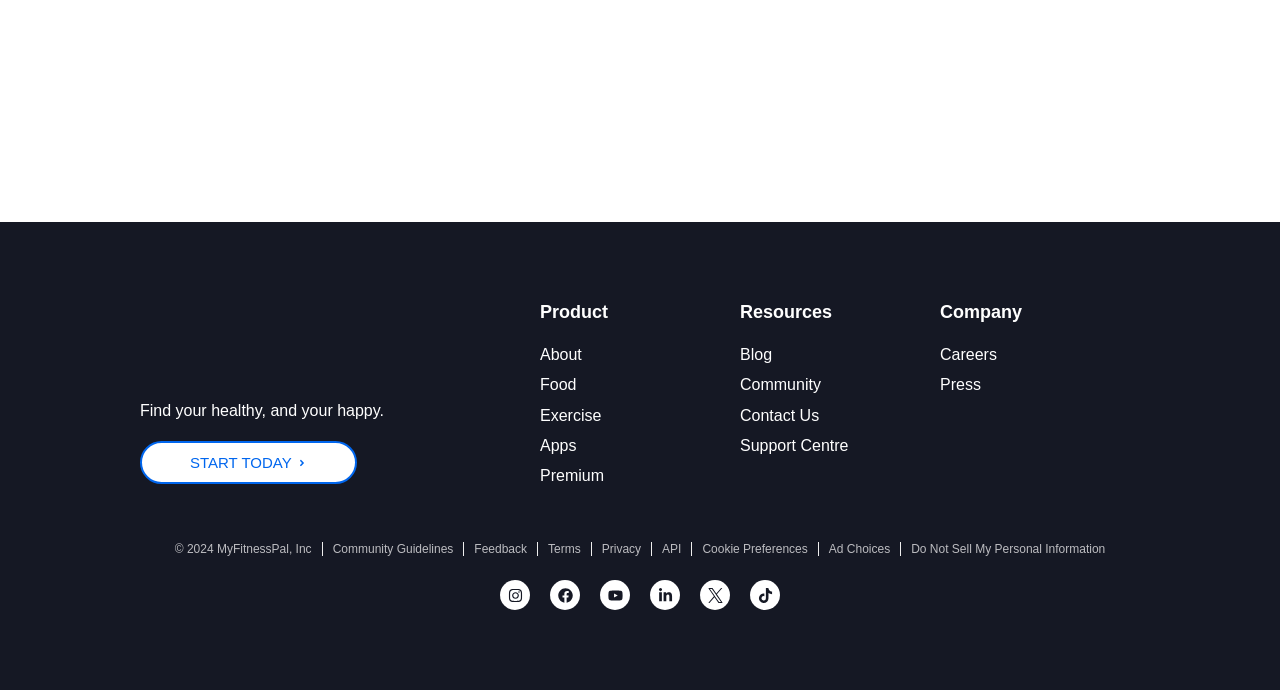What type of content is available under the 'Resources' category? Refer to the image and provide a one-word or short phrase answer.

Blog, Community, Contact Us, Support Centre